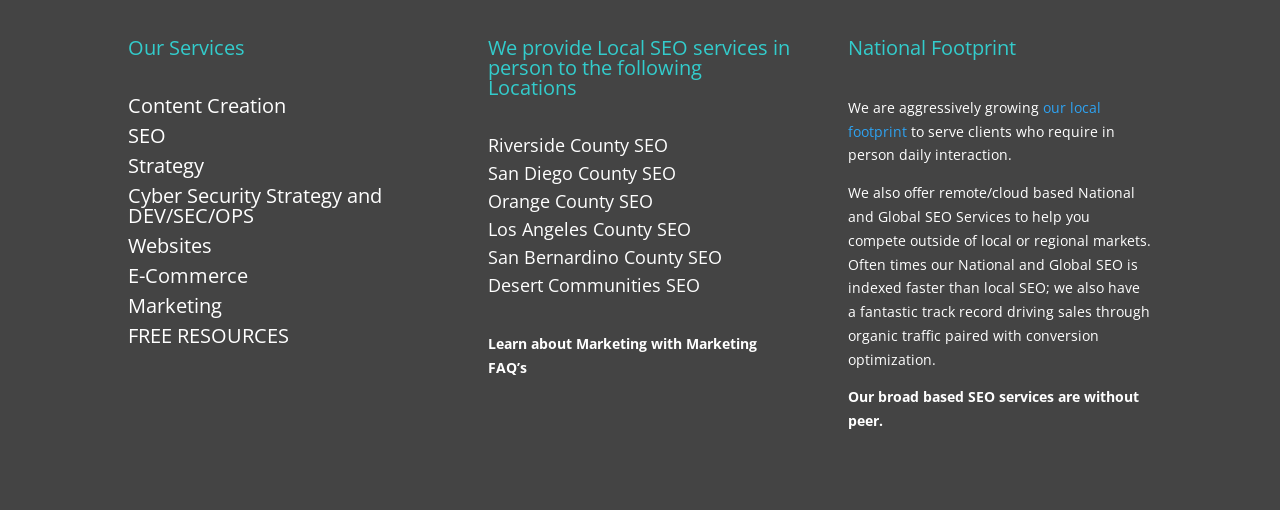Determine the bounding box coordinates in the format (top-left x, top-left y, bottom-right x, bottom-right y). Ensure all values are floating point numbers between 0 and 1. Identify the bounding box of the UI element described by: San Diego County SEO

[0.381, 0.315, 0.528, 0.362]